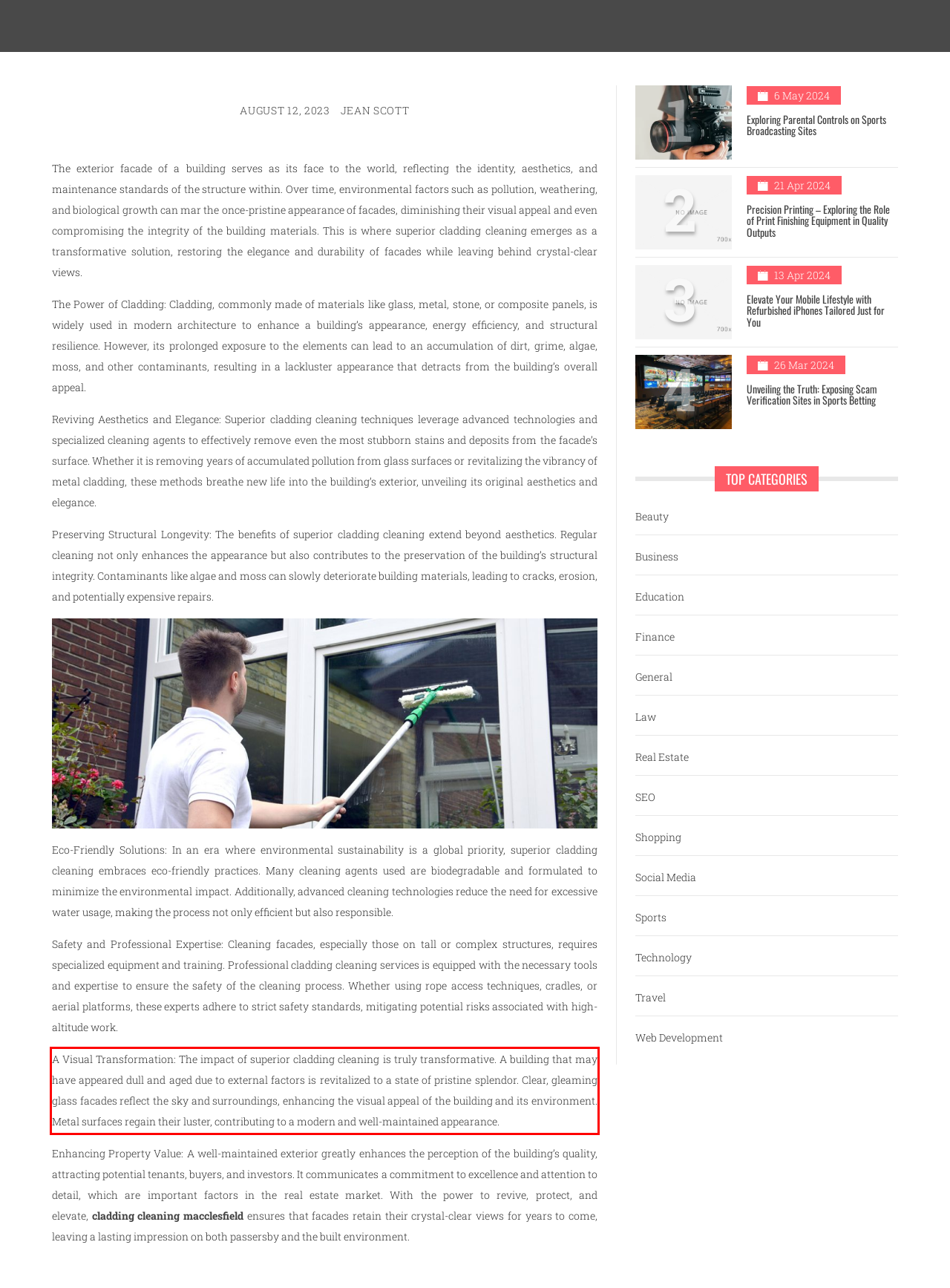Please recognize and transcribe the text located inside the red bounding box in the webpage image.

A Visual Transformation: The impact of superior cladding cleaning is truly transformative. A building that may have appeared dull and aged due to external factors is revitalized to a state of pristine splendor. Clear, gleaming glass facades reflect the sky and surroundings, enhancing the visual appeal of the building and its environment. Metal surfaces regain their luster, contributing to a modern and well-maintained appearance.